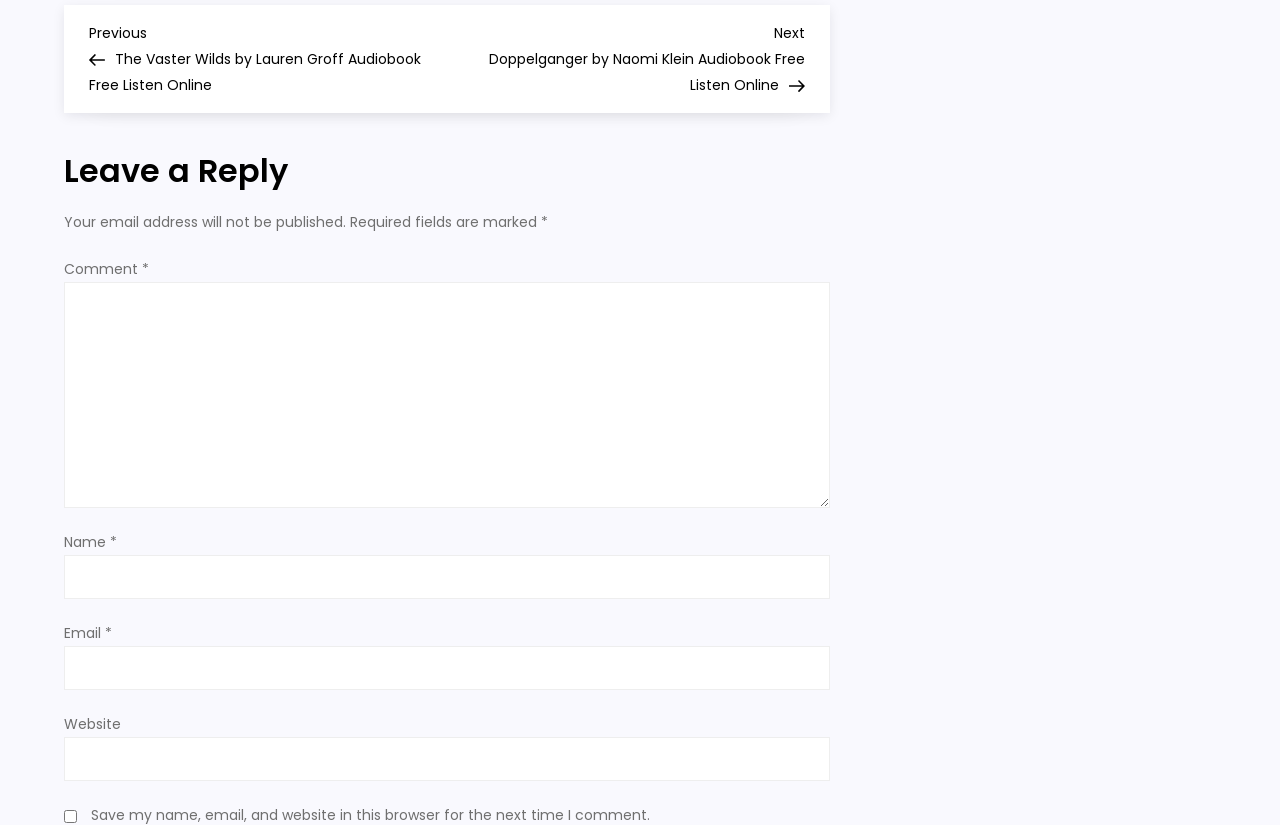From the details in the image, provide a thorough response to the question: What is the purpose of the 'Website' field?

The 'Website' field is an optional field that allows users to provide their website information, but it is not required to leave a reply.